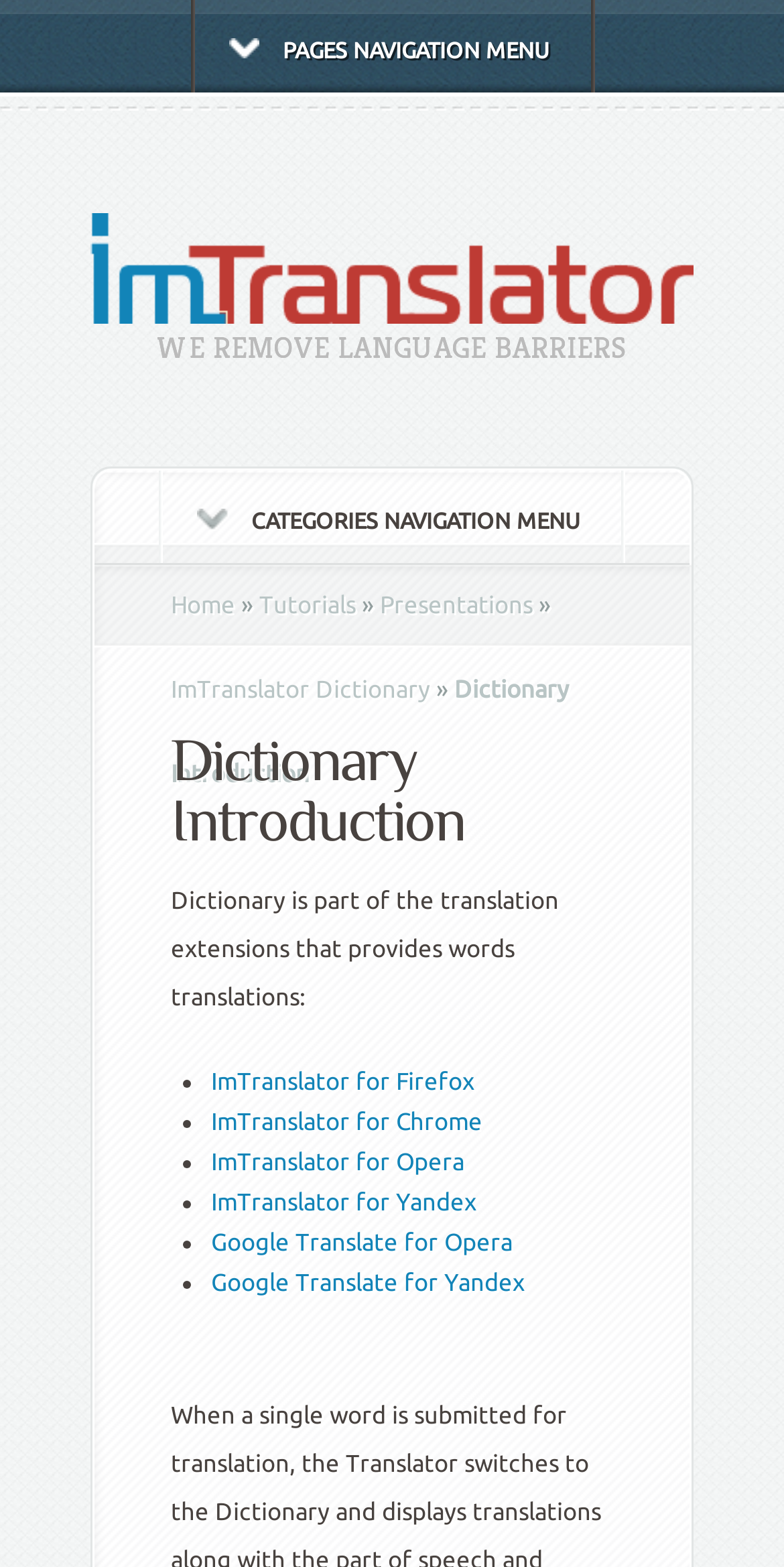How many navigation menus are there?
Please use the image to provide a one-word or short phrase answer.

2